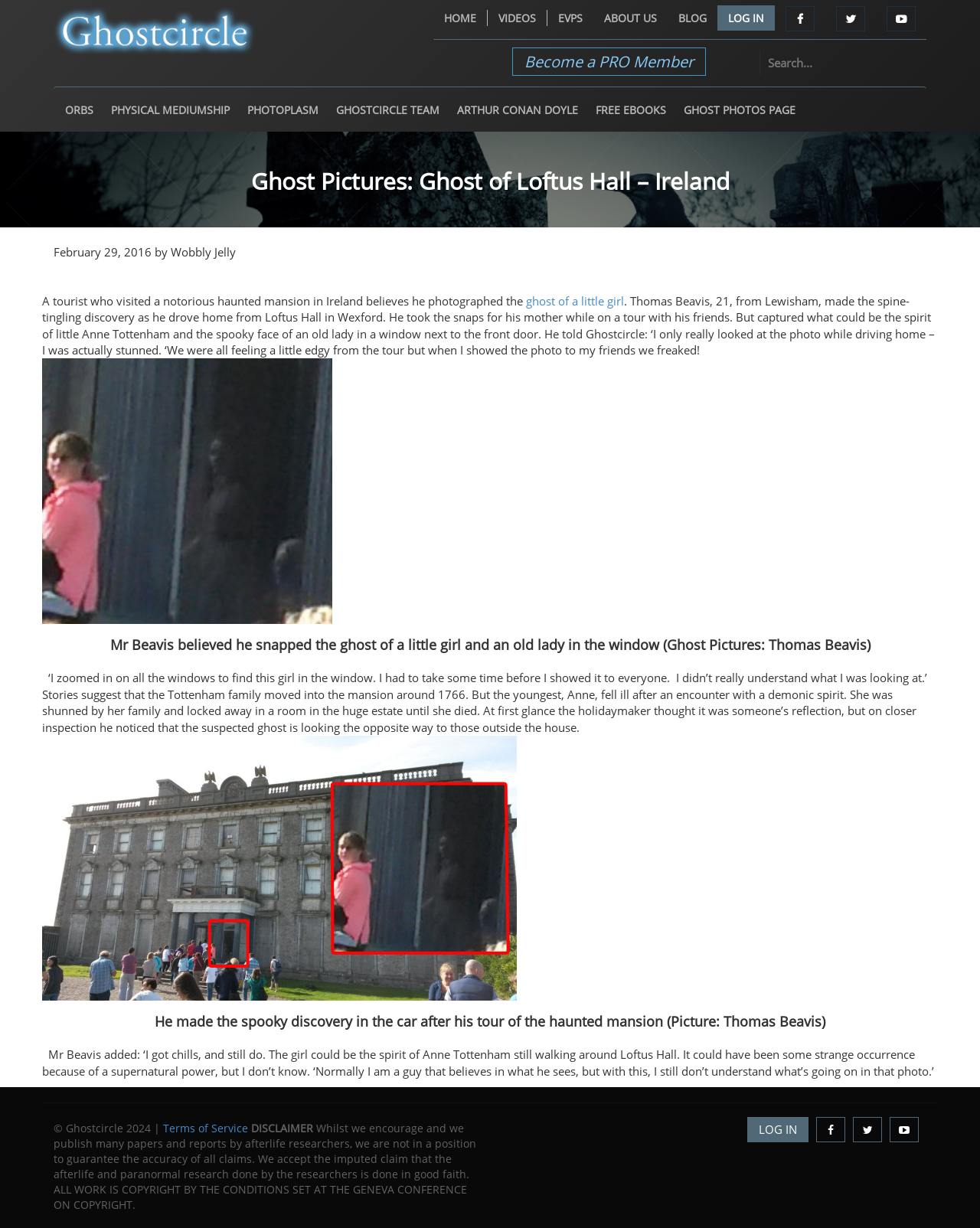Extract the bounding box coordinates for the HTML element that matches this description: "ghost of a little girl". The coordinates should be four float numbers between 0 and 1, i.e., [left, top, right, bottom].

[0.537, 0.239, 0.637, 0.251]